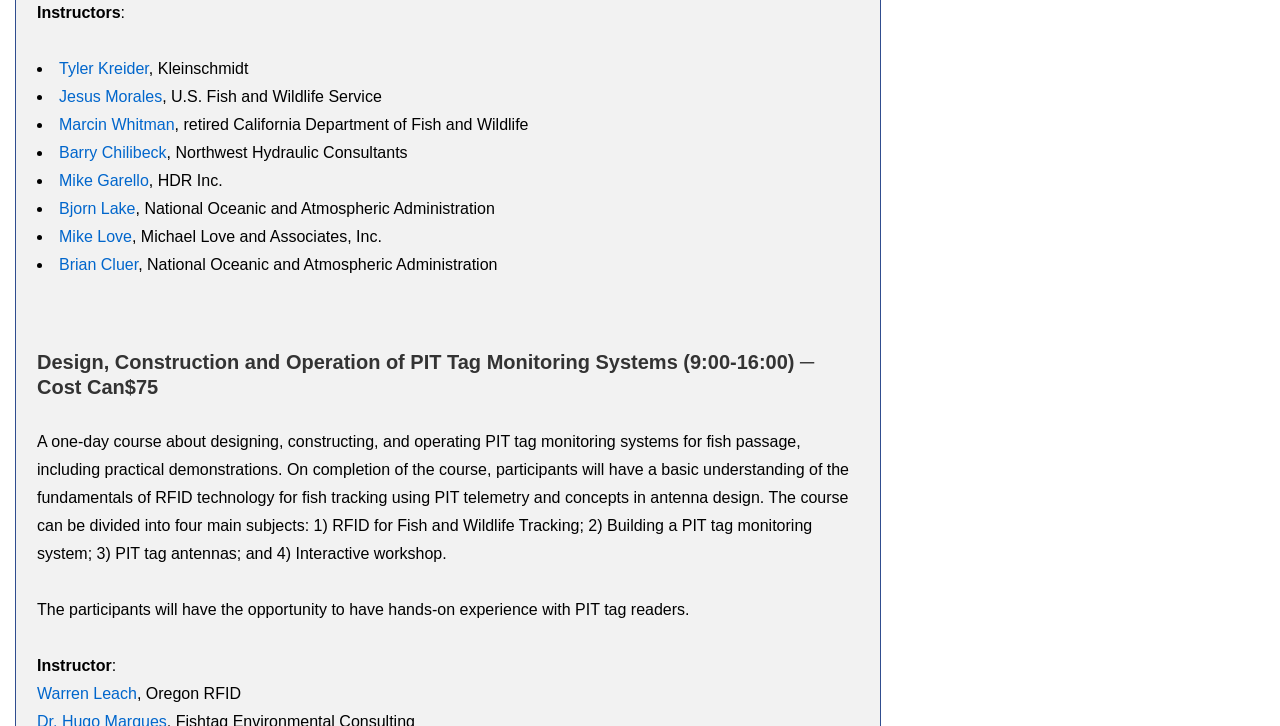What is the focus of the fourth part of the course? Analyze the screenshot and reply with just one word or a short phrase.

Interactive workshop